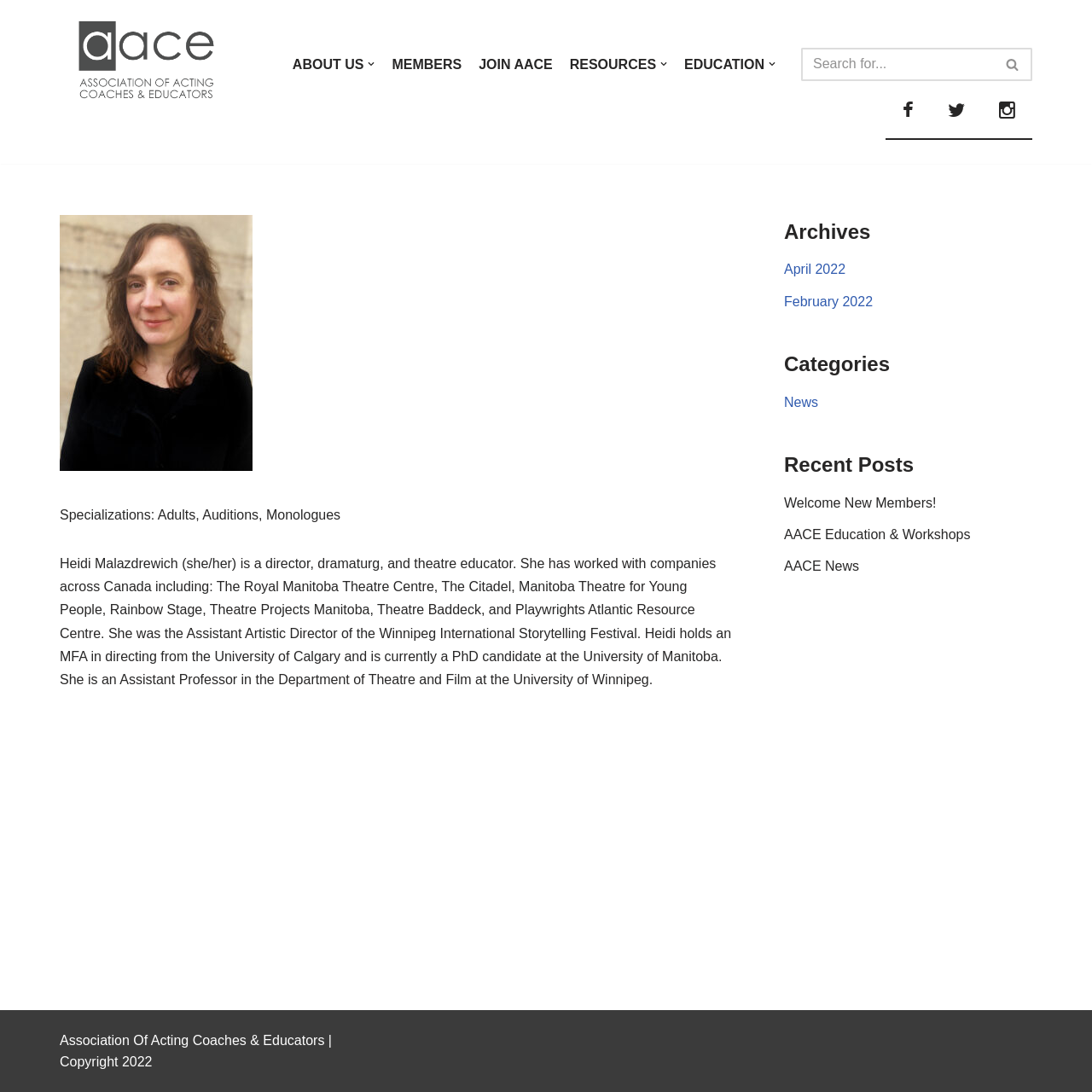Respond to the question below with a concise word or phrase:
What is the profession of Heidi Malazdrewich?

Director, dramaturg, and theatre educator